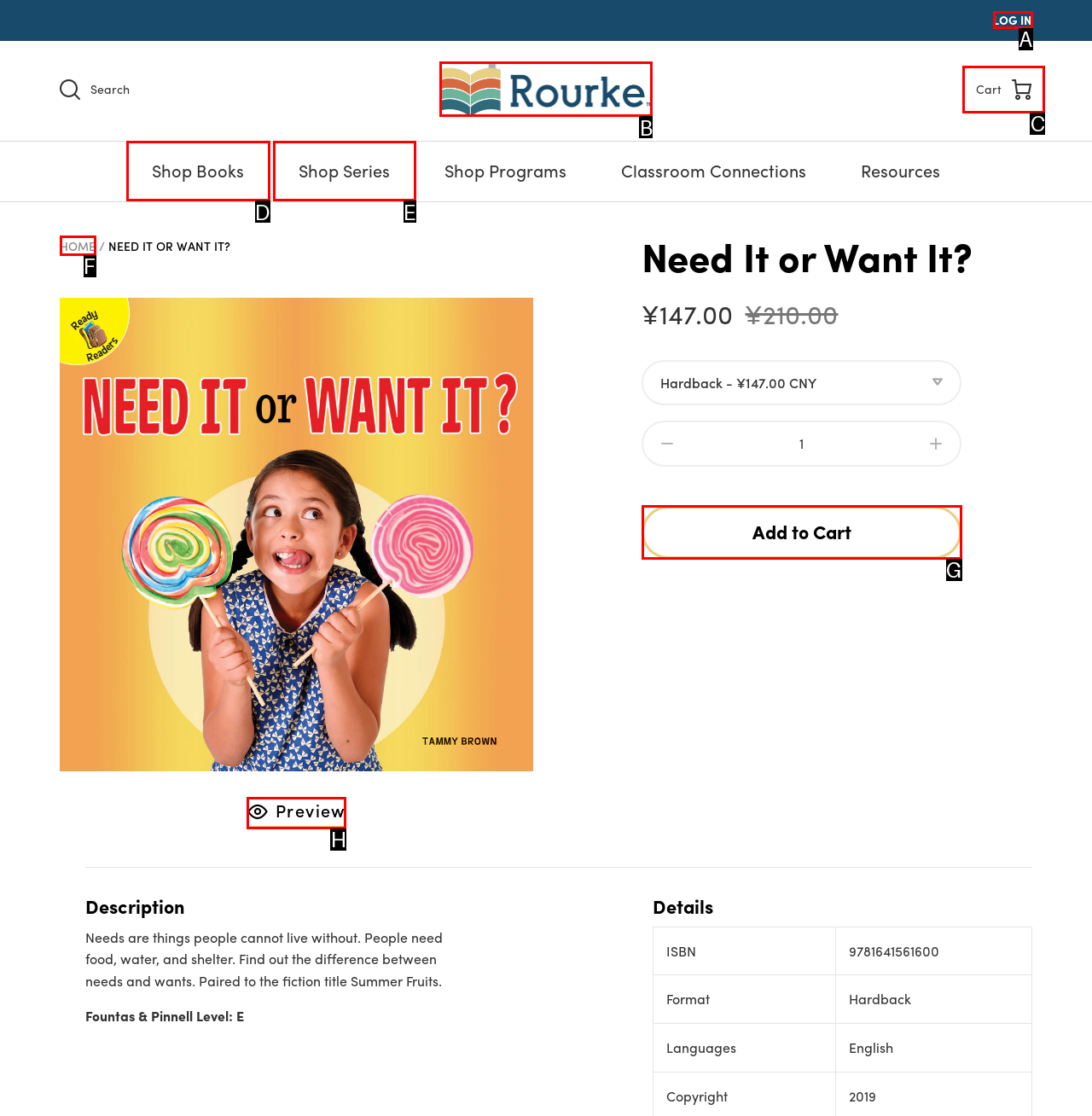Specify which element within the red bounding boxes should be clicked for this task: View the shopping cart Respond with the letter of the correct option.

C